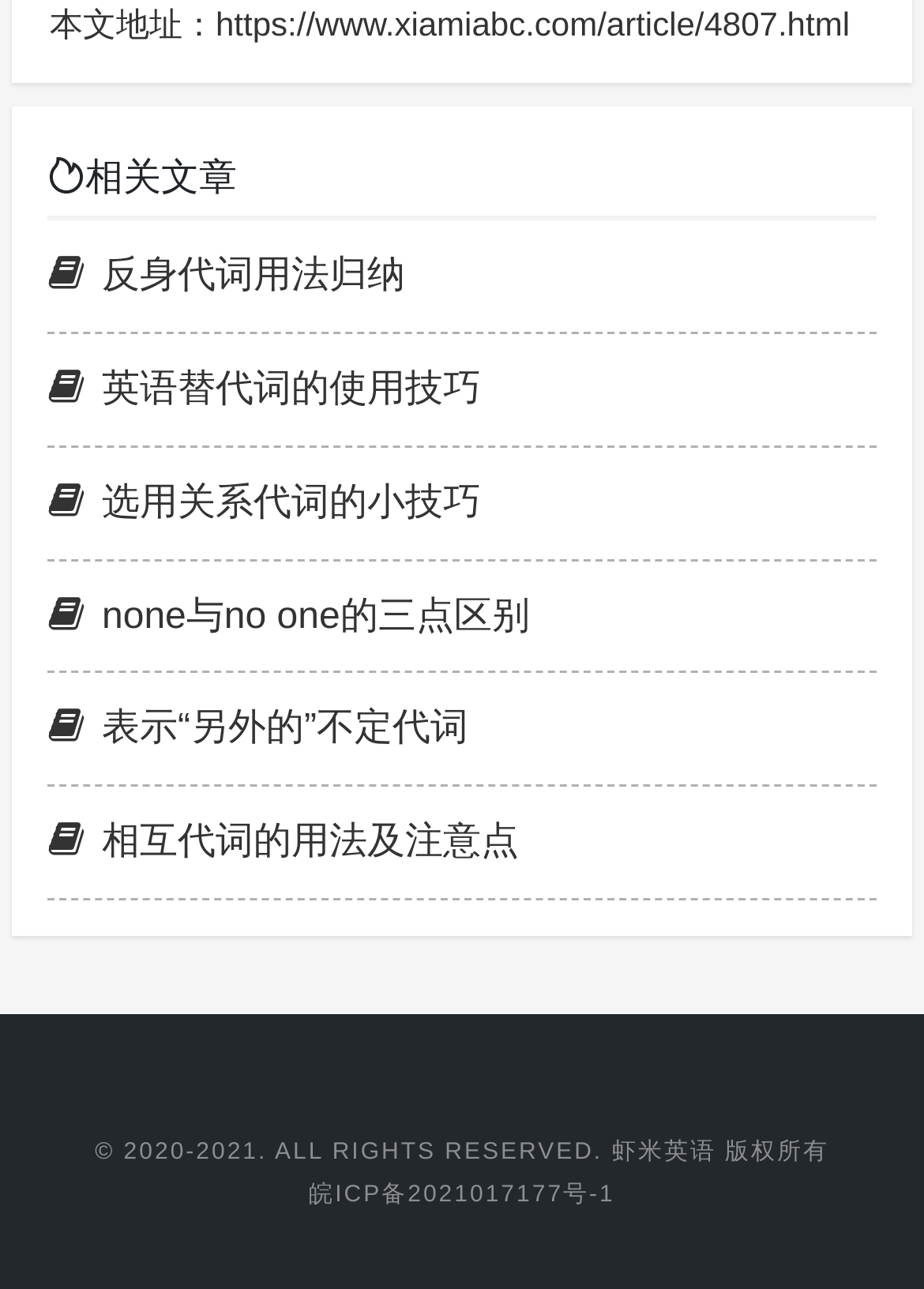Give a short answer using one word or phrase for the question:
What is the ICP registration number of the website?

皖ICP备2021017177号-1